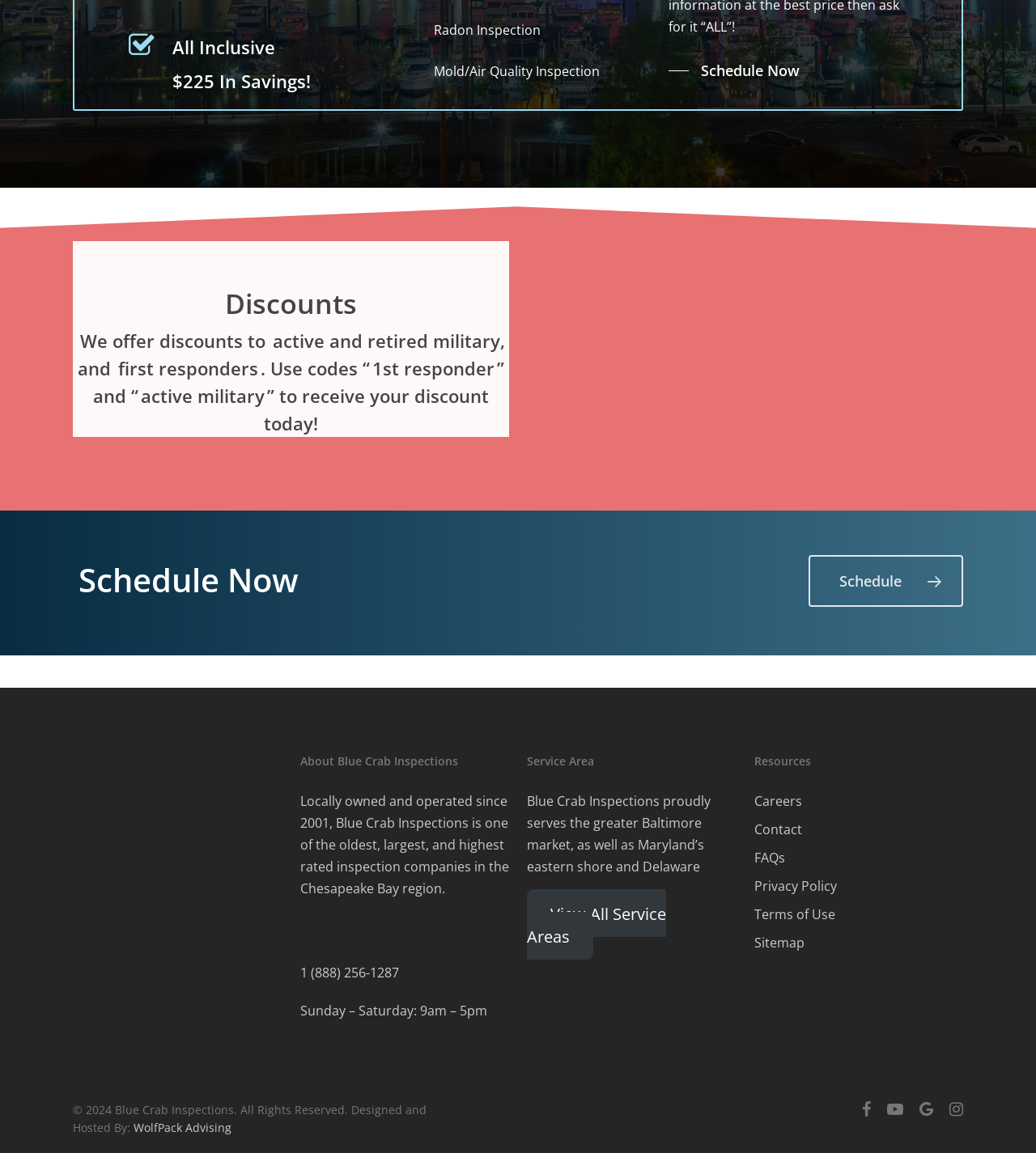Using the information shown in the image, answer the question with as much detail as possible: What is the name of the inspection company?

I found the answer by looking at the logo image with the text 'Blue Crab Inspections Logo' and also the heading 'About Blue Crab Inspections' which suggests that Blue Crab Inspections is the name of the company.